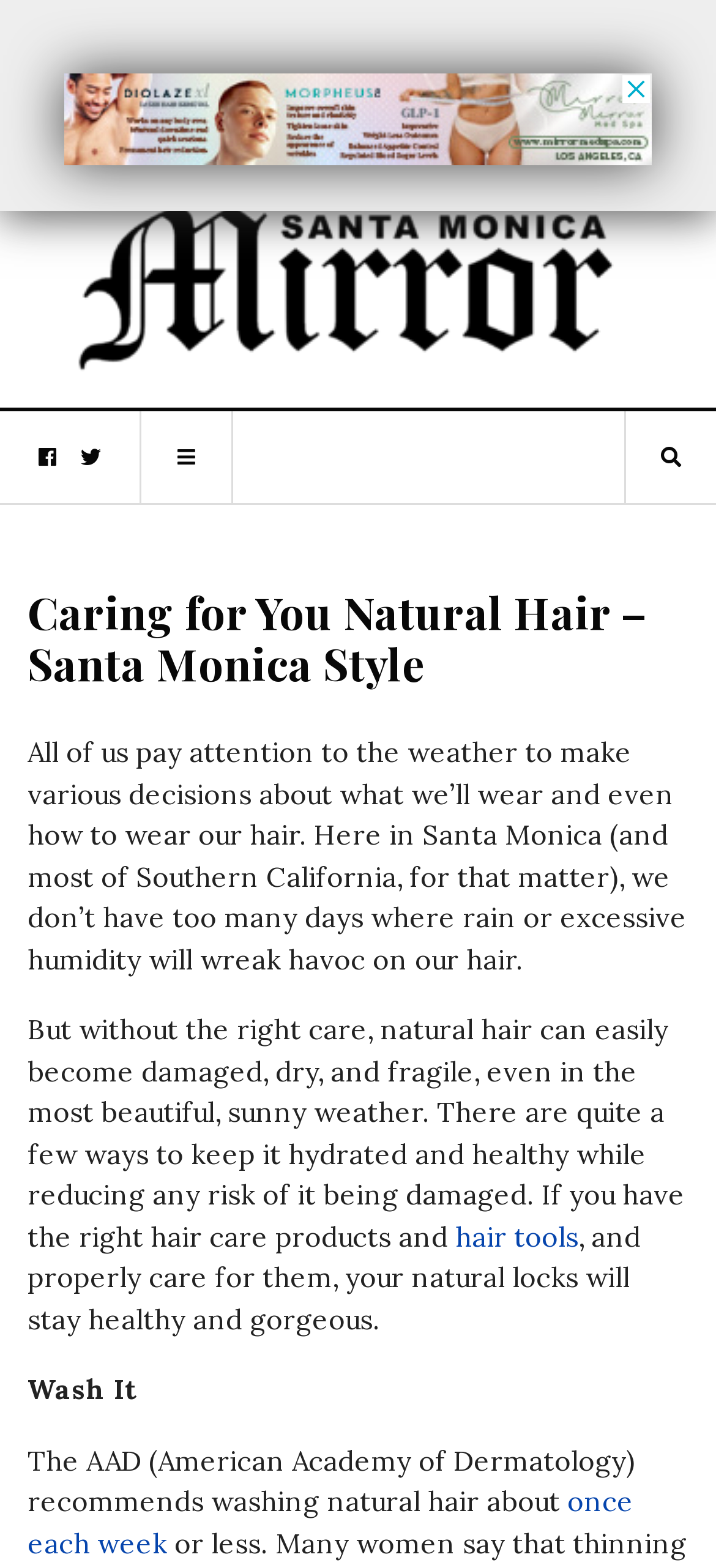Please respond to the question using a single word or phrase:
What is the purpose of using hair tools?

to keep it hydrated and healthy